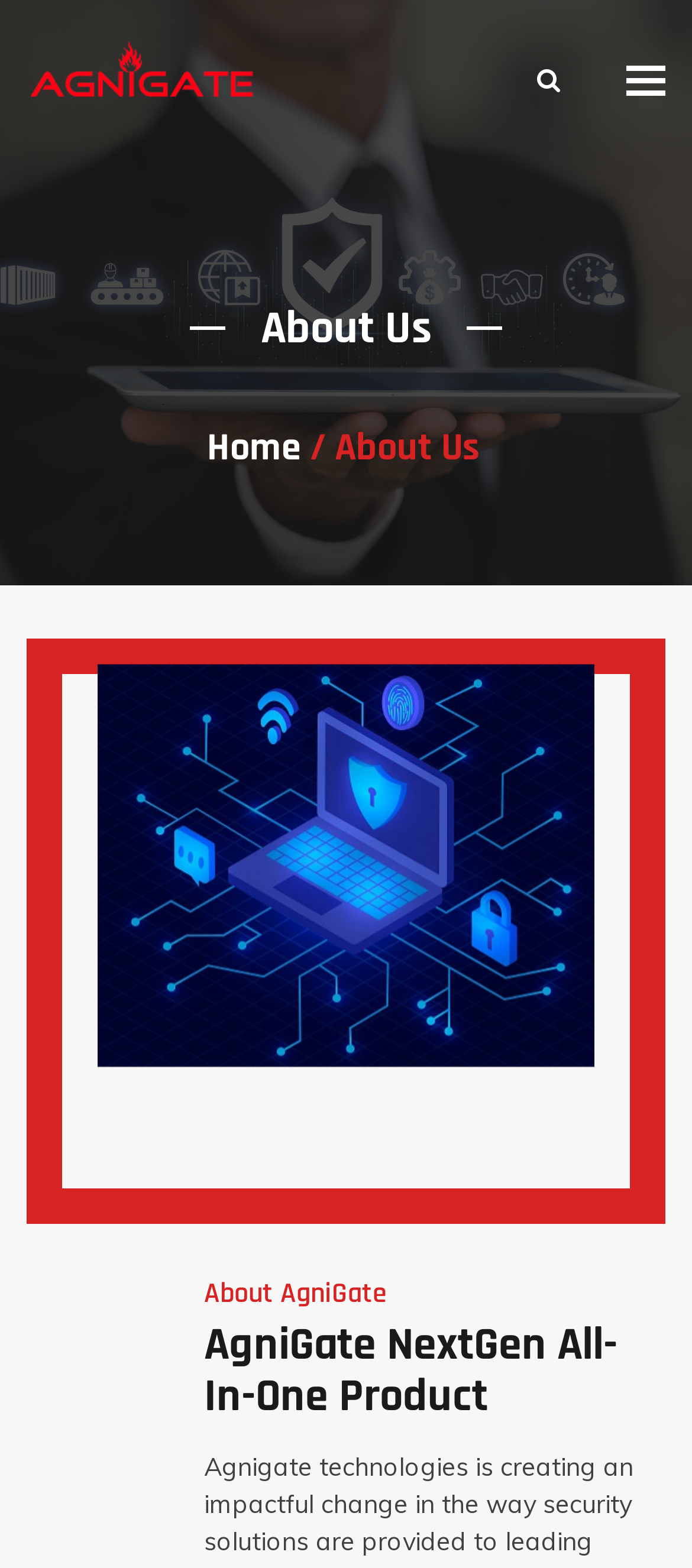Respond with a single word or phrase to the following question:
What is the logo of Agnigate?

header-logo